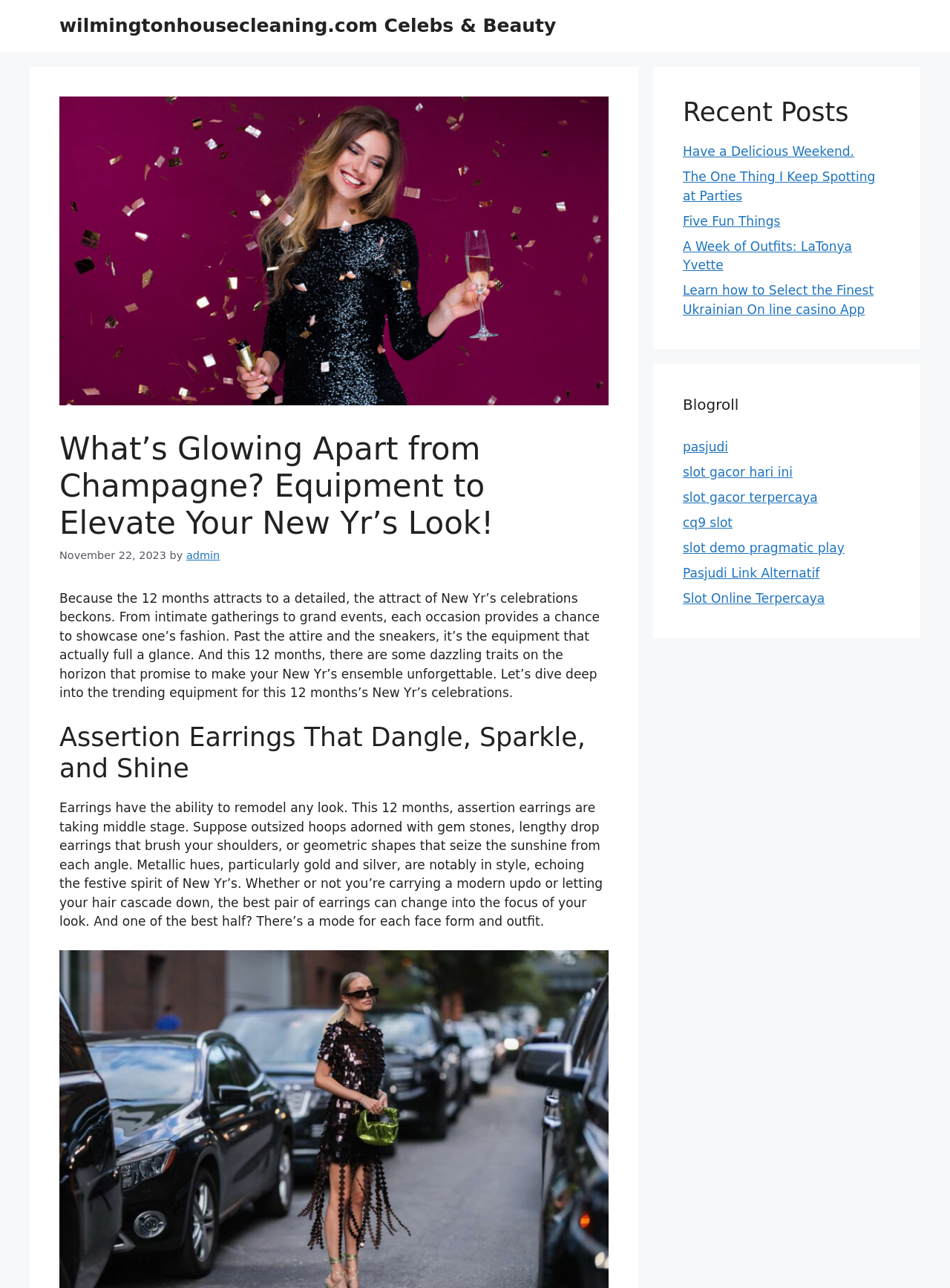Please provide the bounding box coordinates for the element that needs to be clicked to perform the instruction: "View recent posts". The coordinates must consist of four float numbers between 0 and 1, formatted as [left, top, right, bottom].

[0.719, 0.075, 0.938, 0.099]